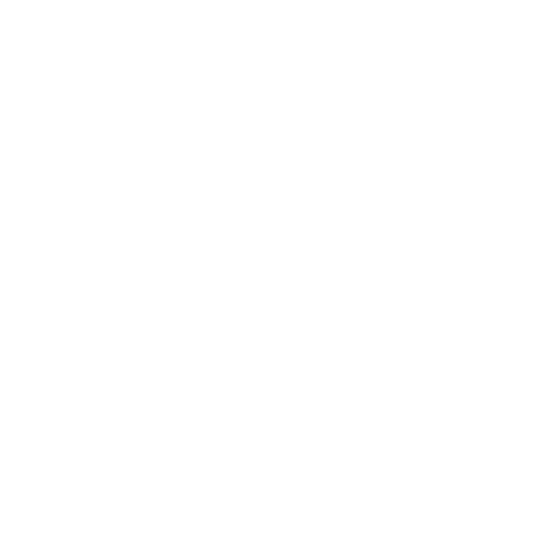From the details in the image, provide a thorough response to the question: What is the current stock status of the pen?

The caption explicitly states that the pen is labeled as currently out of stock, indicating that it is not available for purchase at the moment.